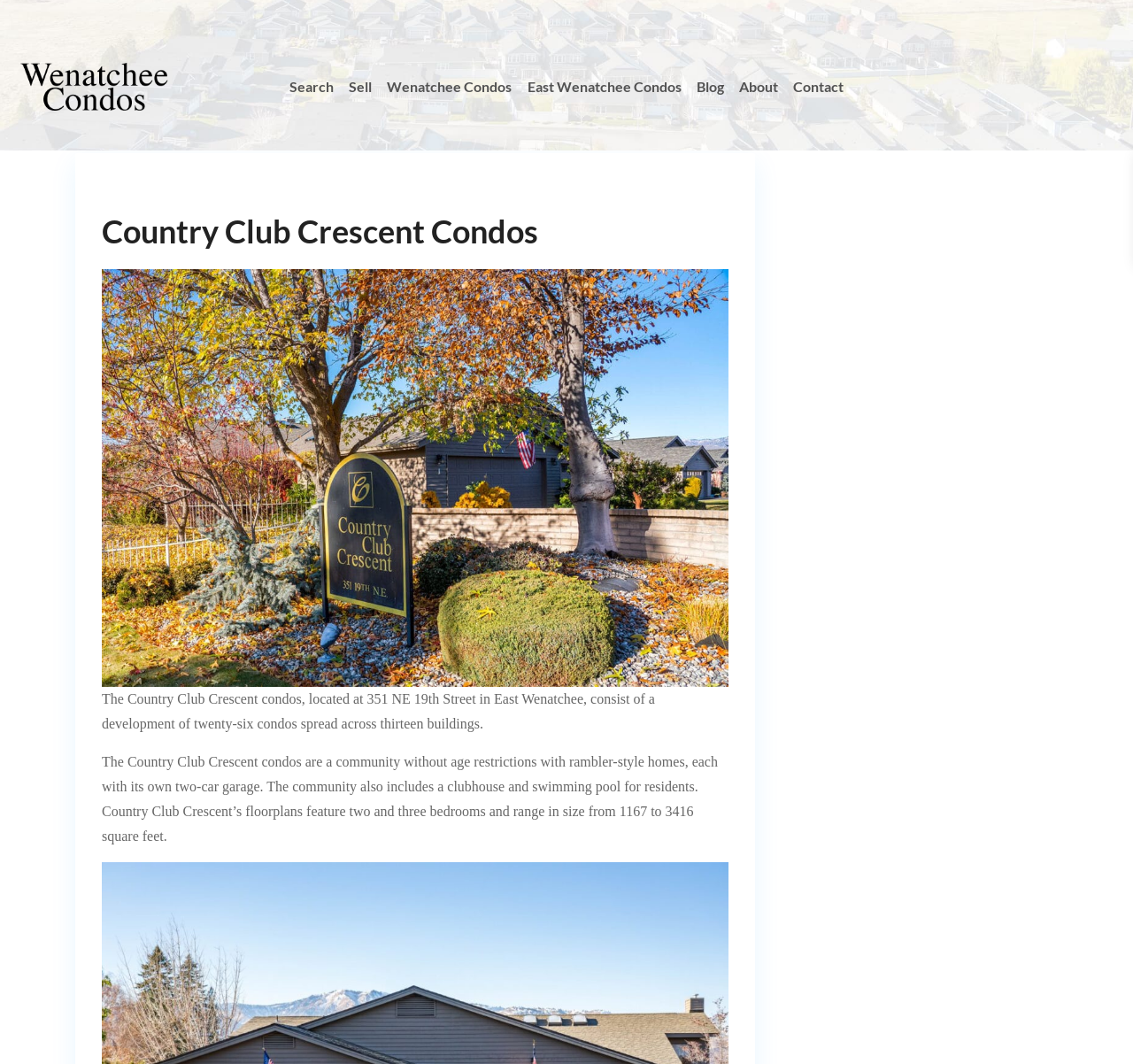How many condos are in the development?
Provide a detailed answer to the question using information from the image.

I found the number of condos by reading the static text element that describes the condos, which mentions 'a development of twenty-six condos spread across thirteen buildings'.